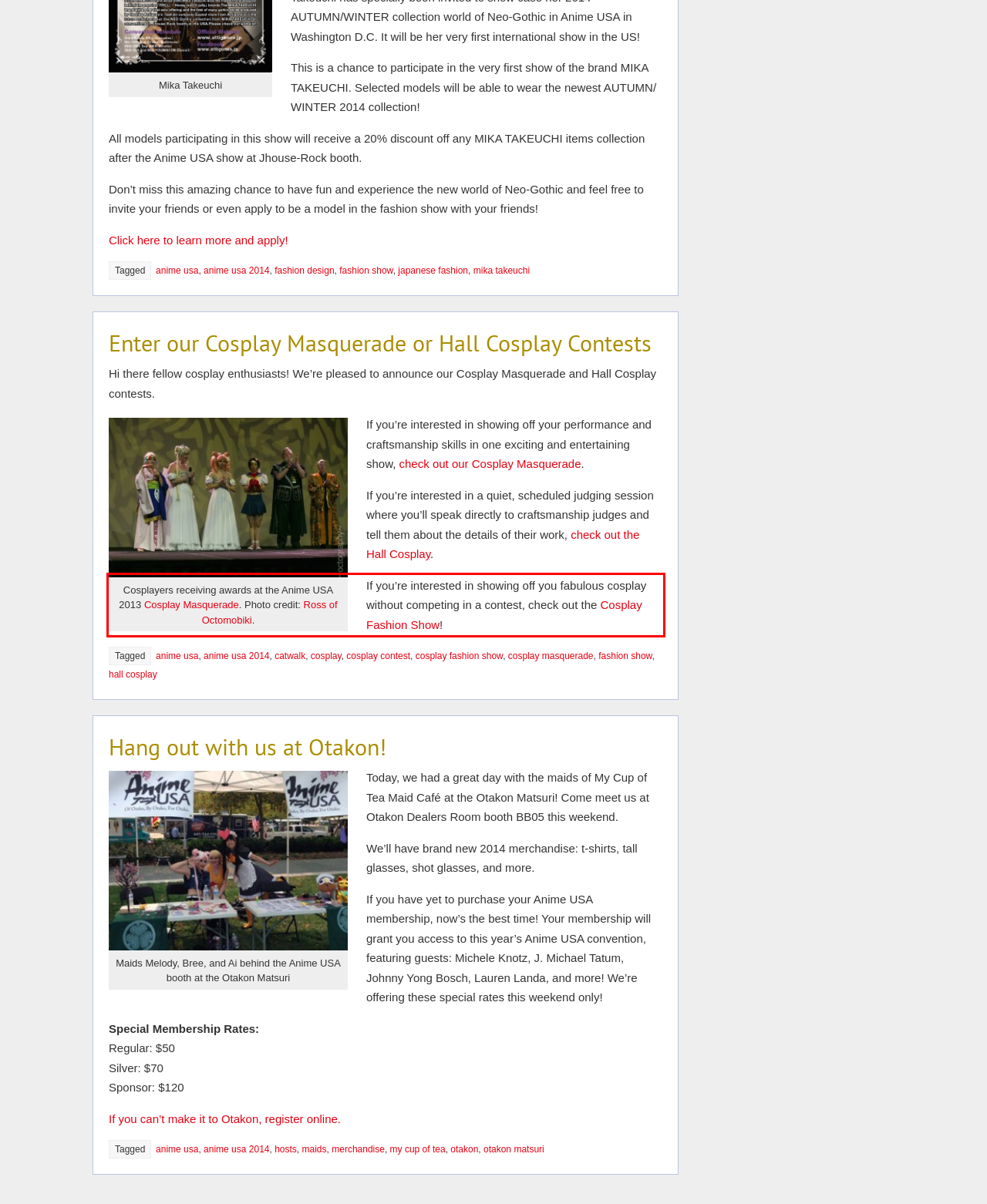By examining the provided screenshot of a webpage, recognize the text within the red bounding box and generate its text content.

If you’re interested in showing off you fabulous cosplay without competing in a contest, check out the Cosplay Fashion Show!